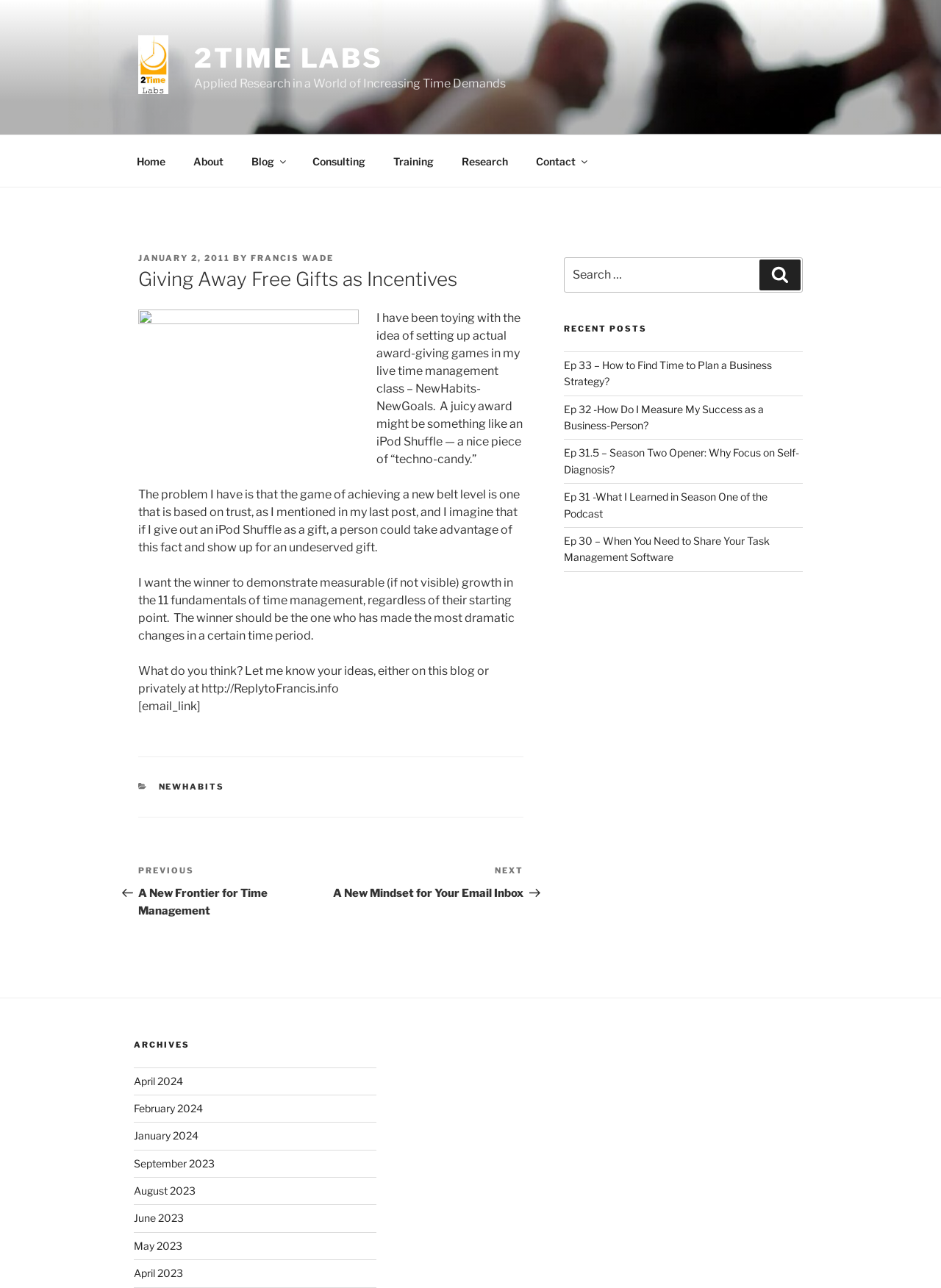Identify the bounding box coordinates of the clickable region necessary to fulfill the following instruction: "Click on the 'Contact' link". The bounding box coordinates should be four float numbers between 0 and 1, i.e., [left, top, right, bottom].

[0.555, 0.111, 0.636, 0.139]